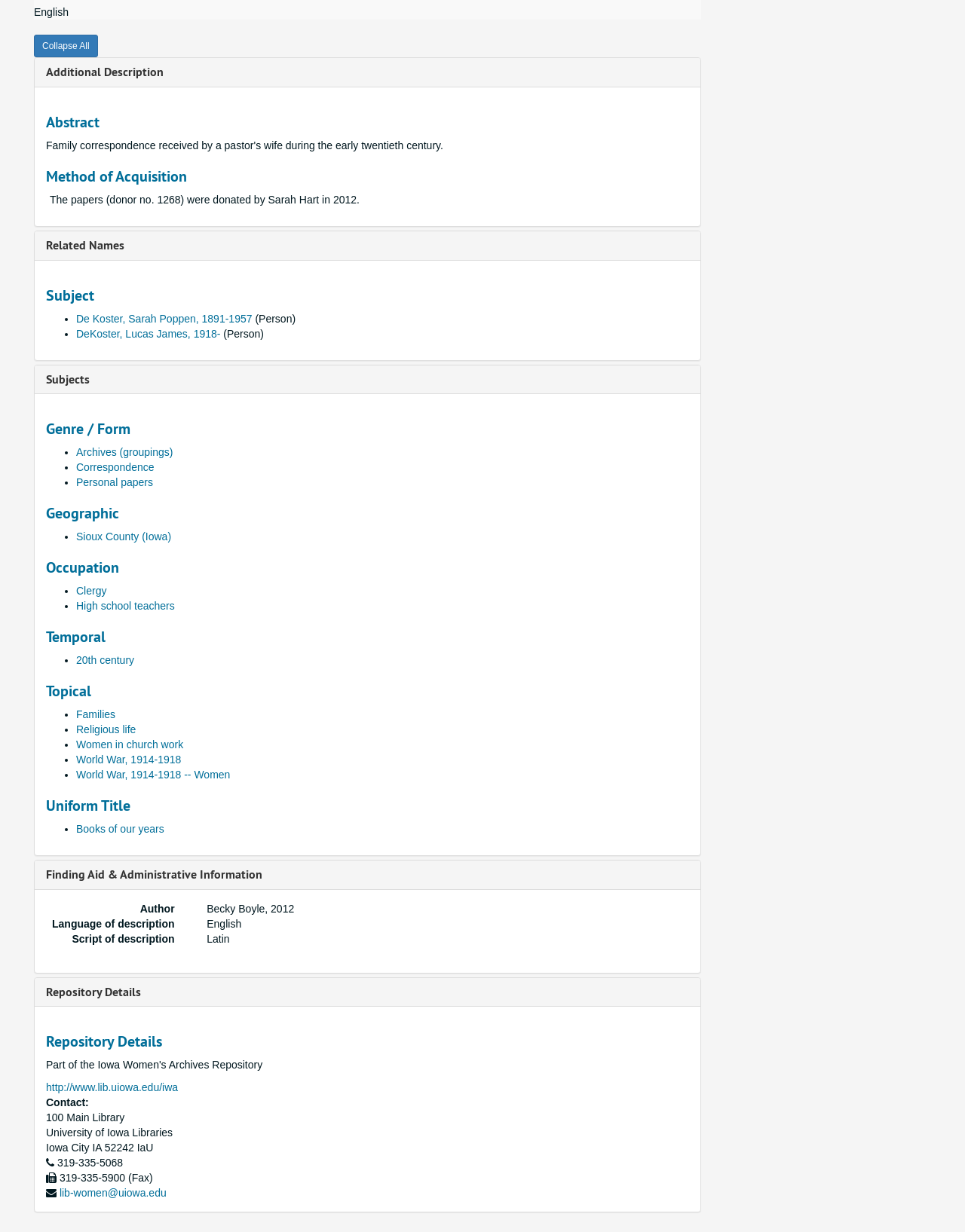Who donated the papers in 2012?
Refer to the image and offer an in-depth and detailed answer to the question.

I found the answer by looking at the 'Abstract' section, which states that the papers were donated by Sarah Hart in 2012.